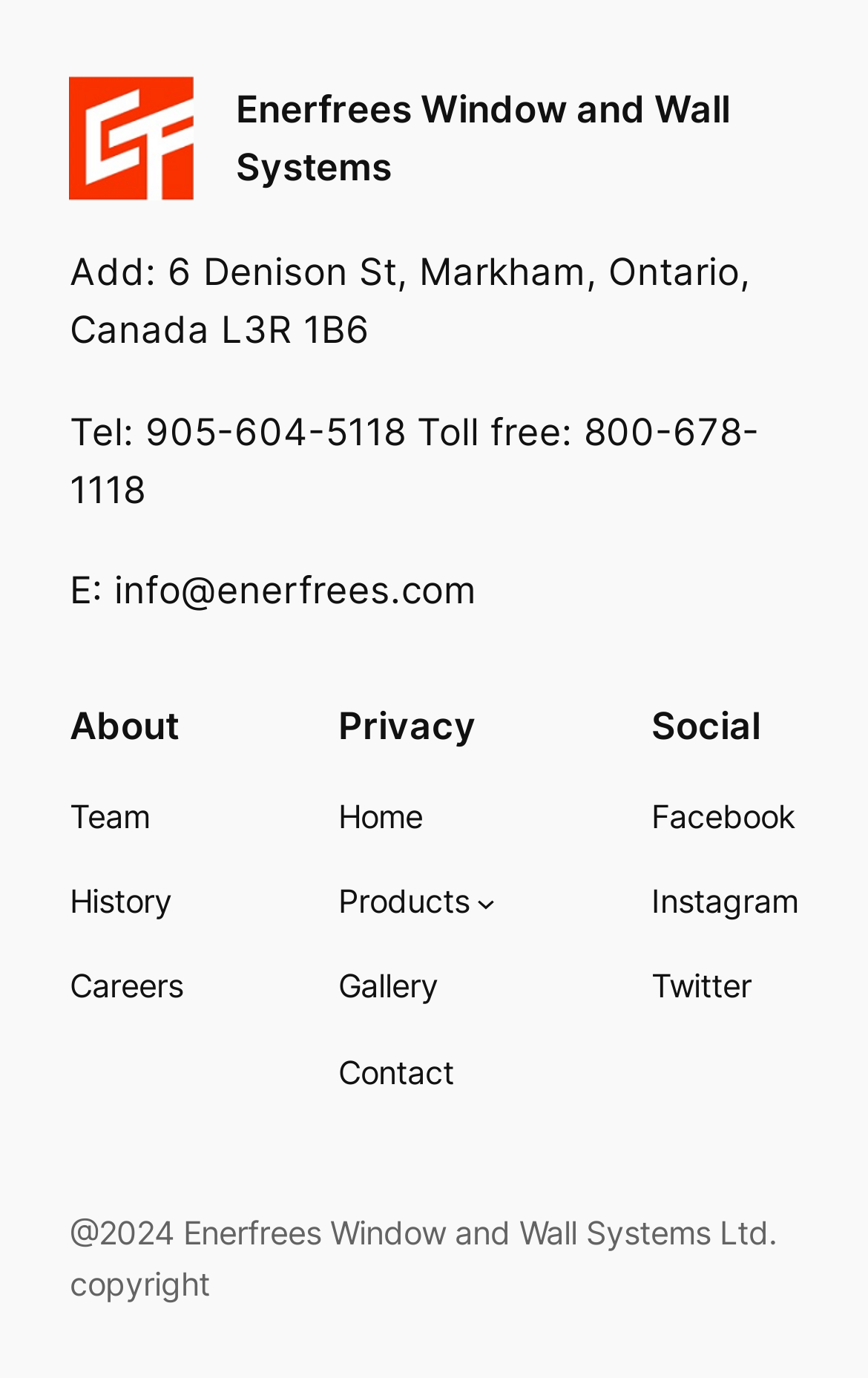Specify the bounding box coordinates of the area that needs to be clicked to achieve the following instruction: "Learn about the company's 'History'".

[0.08, 0.636, 0.198, 0.672]